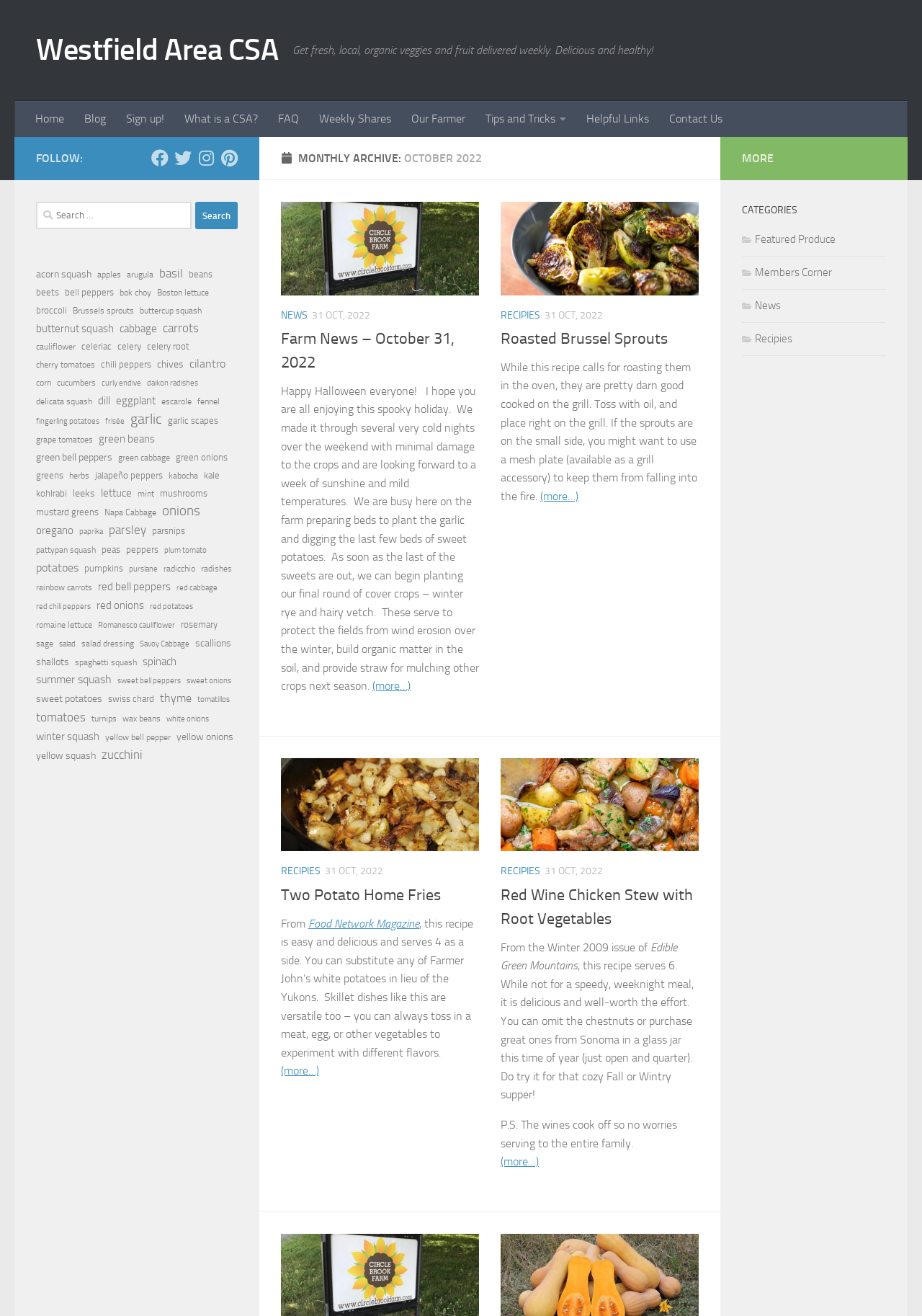Provide the bounding box coordinates of the HTML element described by the text: "Two Potato Home Fries". The coordinates should be in the format [left, top, right, bottom] with values between 0 and 1.

[0.305, 0.673, 0.478, 0.687]